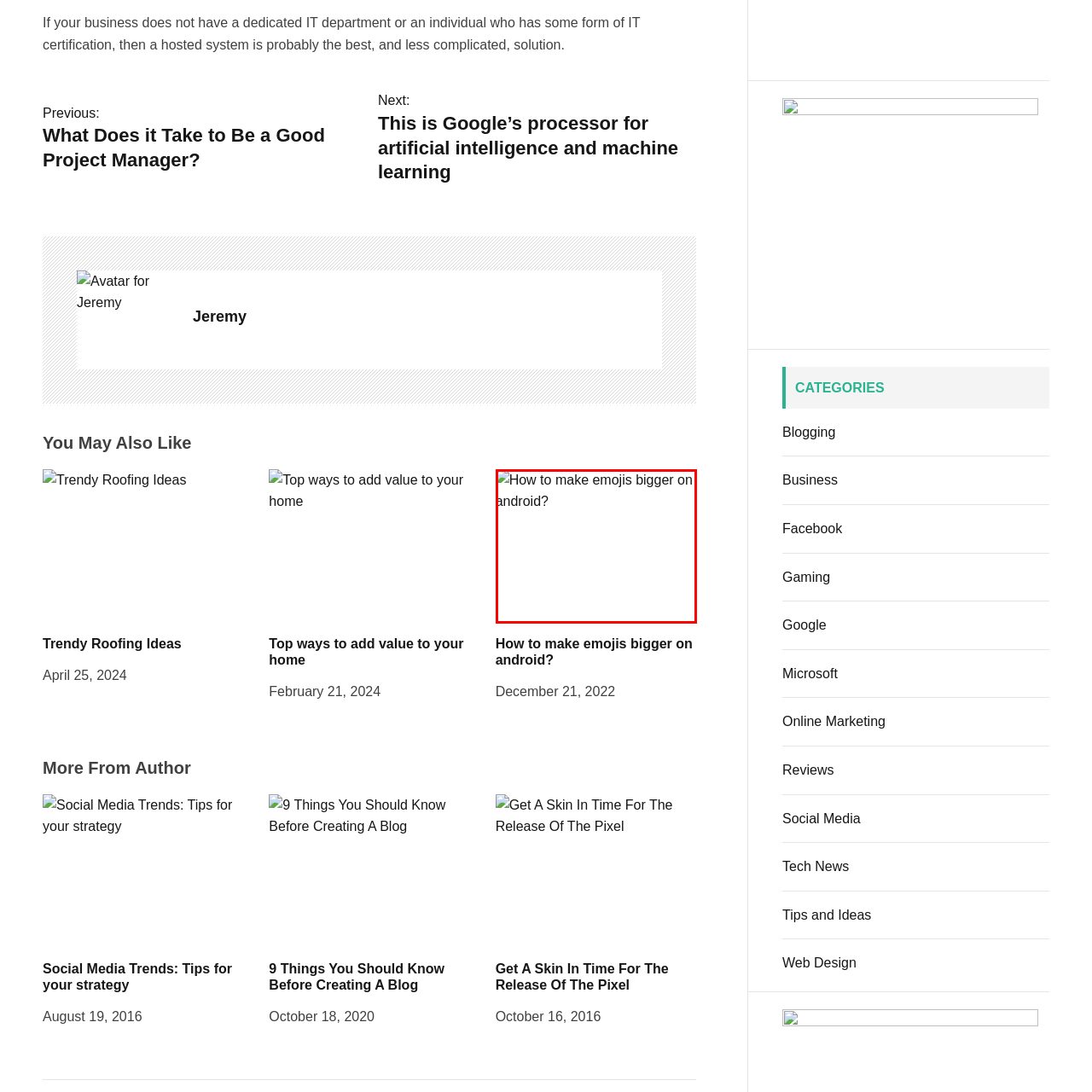Observe the image inside the red bounding box and answer briefly using a single word or phrase: What is the purpose of the article?

To provide tips on adjusting emoji sizes